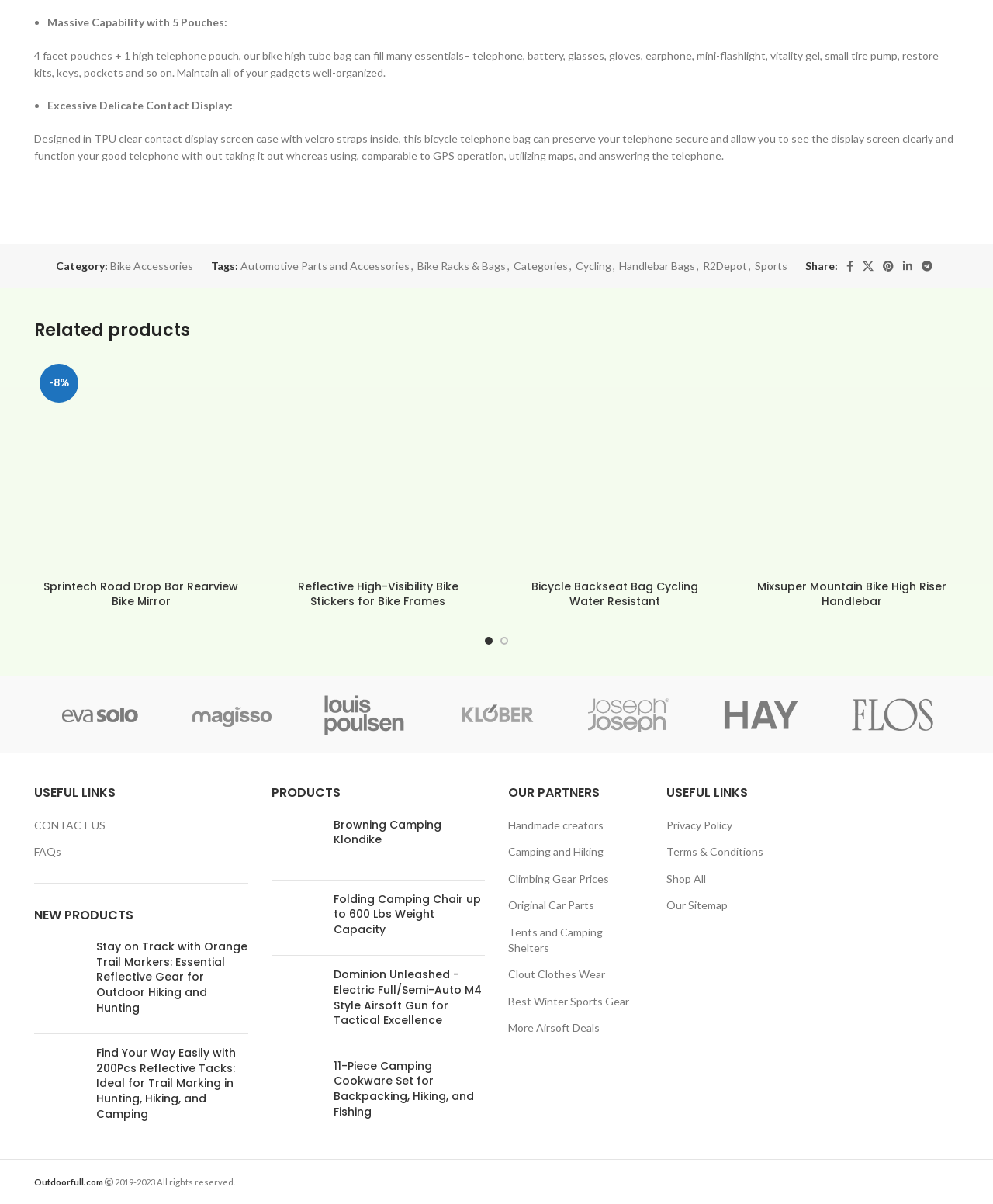Please specify the bounding box coordinates of the area that should be clicked to accomplish the following instruction: "Click on the 'CONTACT US' link". The coordinates should consist of four float numbers between 0 and 1, i.e., [left, top, right, bottom].

[0.034, 0.679, 0.108, 0.692]